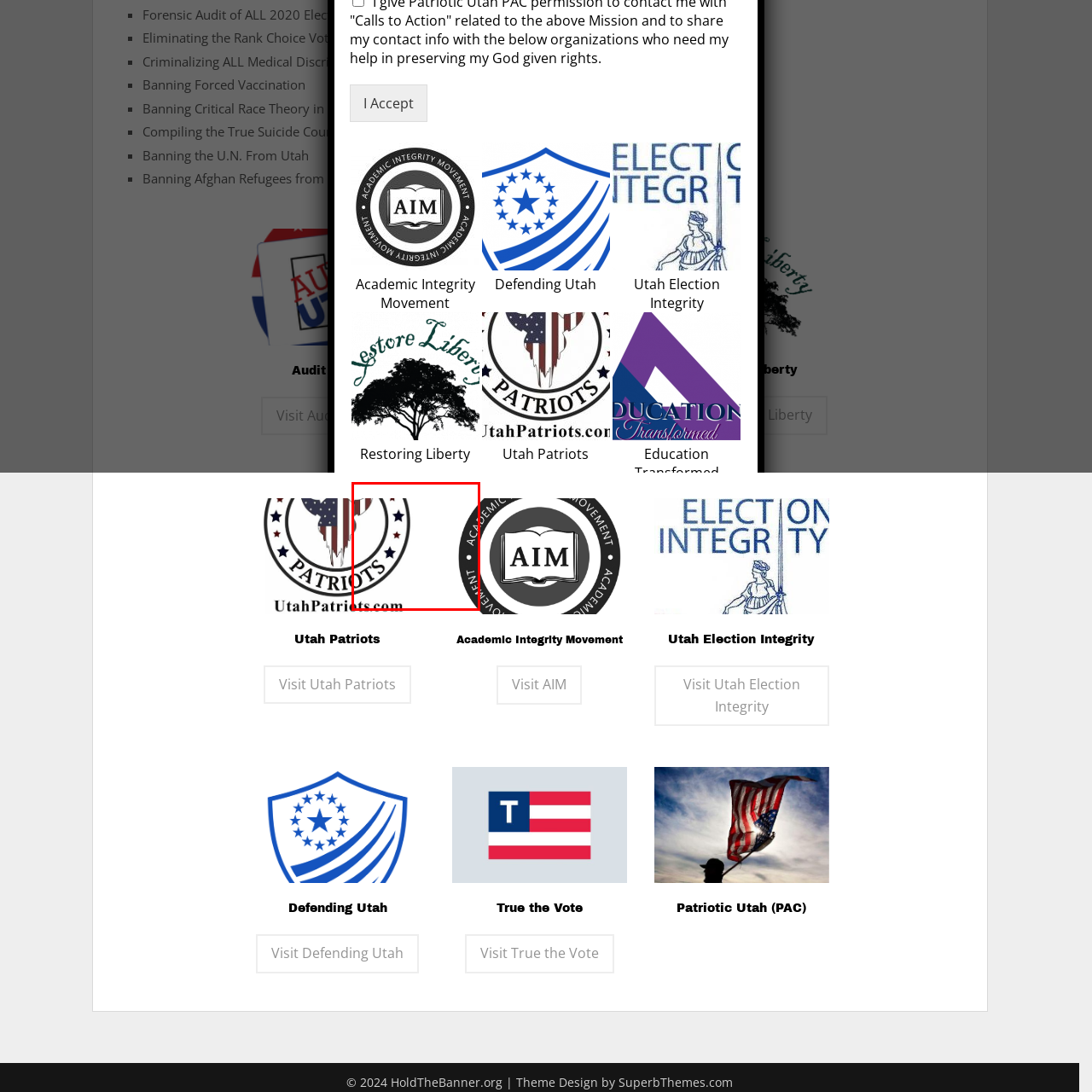Carefully examine the image inside the red box and generate a detailed caption for it.

The image showcases two distinct logos representing organizations involved in advocacy and social movements. On the left, the logo features patriotic elements, including red and white stripes and stars, likely symbolizing a focus on American values or a specific initiative like voting integrity. On the right, the logo adopts a more formal design, perhaps indicating a scholarly or educational mission. This logo belongs to the "Academic Integrity Movement," which suggests an emphasis on ethical standards in education. Together, these logos reflect the themes of civic engagement and the push for accountability within various sectors, particularly in relation to elections and education.